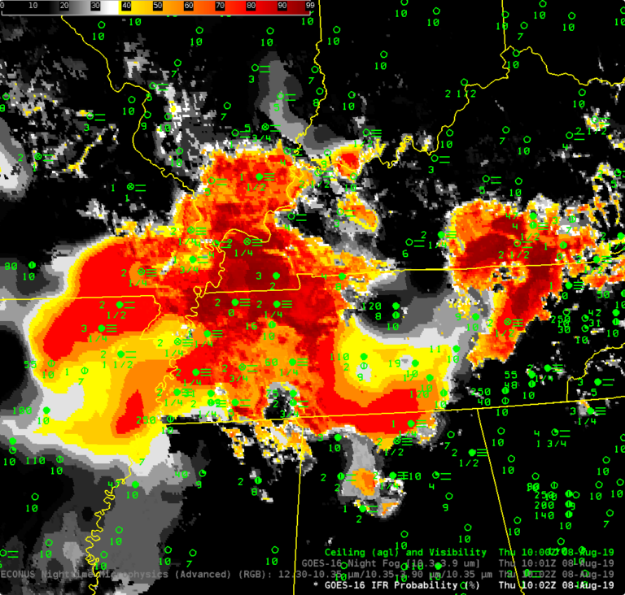Please provide a comprehensive response to the question below by analyzing the image: 
What does the red color in the image represent?

The caption explains that the vibrant color gradient represents various levels of Instrument Flight Rules (IFR) probability, with red and orange indicating higher chances of low visibility due to fog. Therefore, the red color in the image represents higher chances of low visibility.